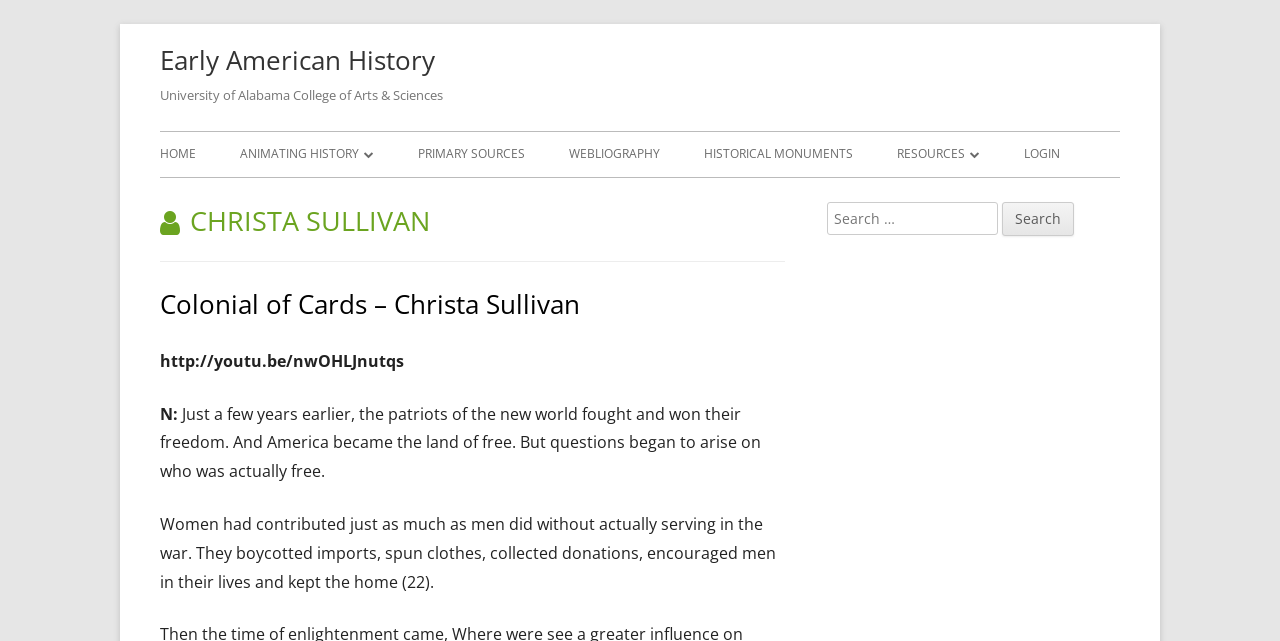Can you provide the bounding box coordinates for the element that should be clicked to implement the instruction: "Read the 'Colonial of Cards – Christa Sullivan' article"?

[0.125, 0.447, 0.453, 0.503]